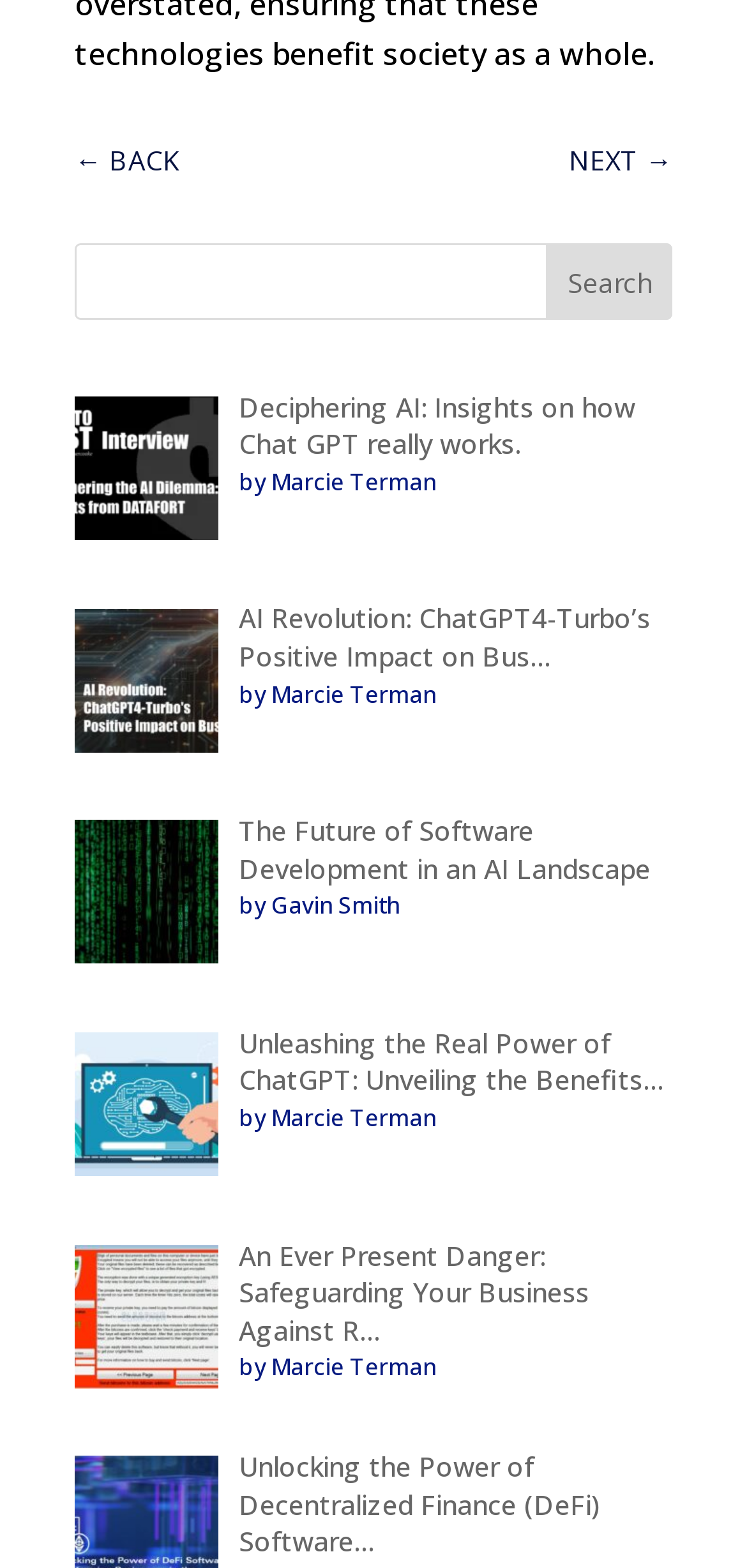Predict the bounding box of the UI element based on the description: "parent_node: Email * aria-describedby="email-notes" name="email"". The coordinates should be four float numbers between 0 and 1, formatted as [left, top, right, bottom].

None